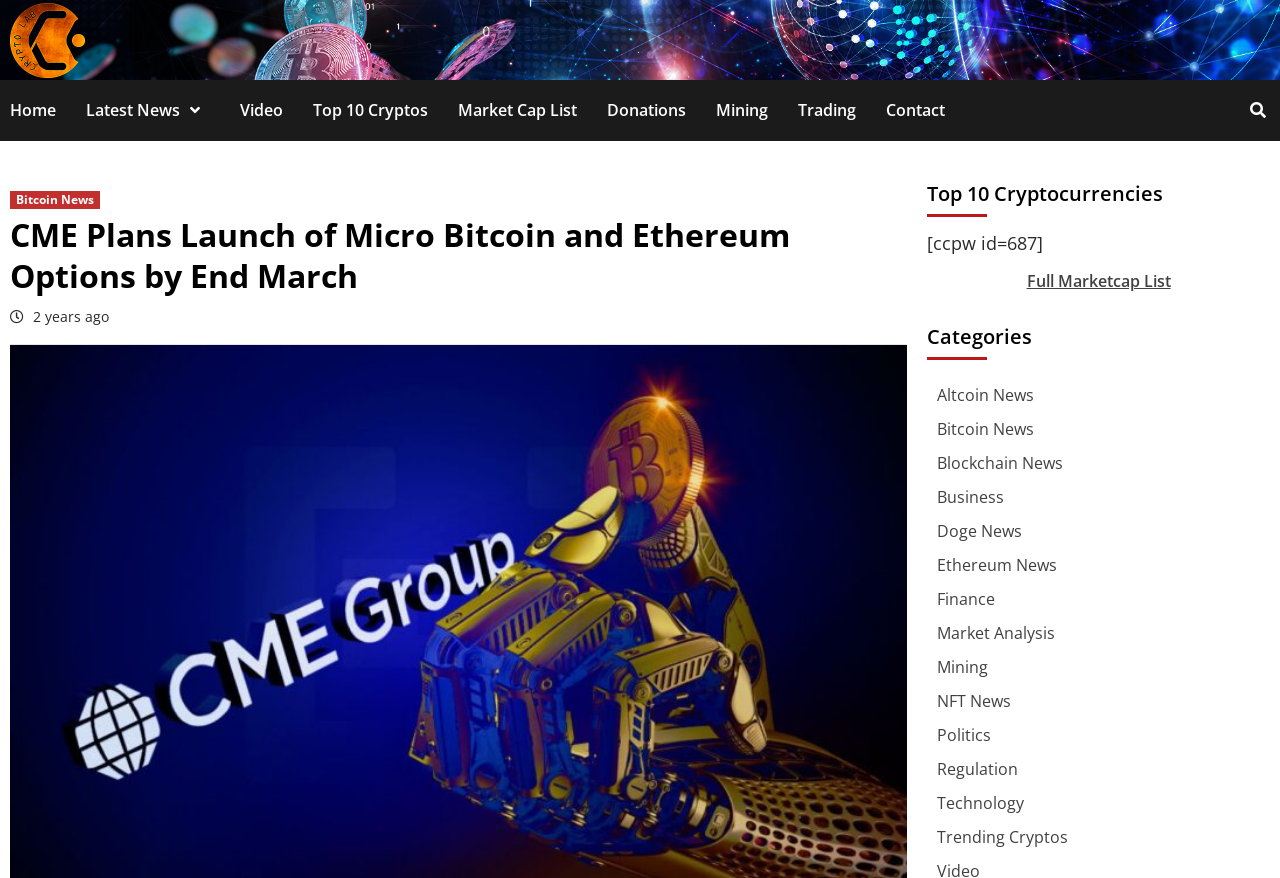Provide a brief response to the question below using one word or phrase:
What are the main categories on the website?

Cryptocurrencies, News, etc.